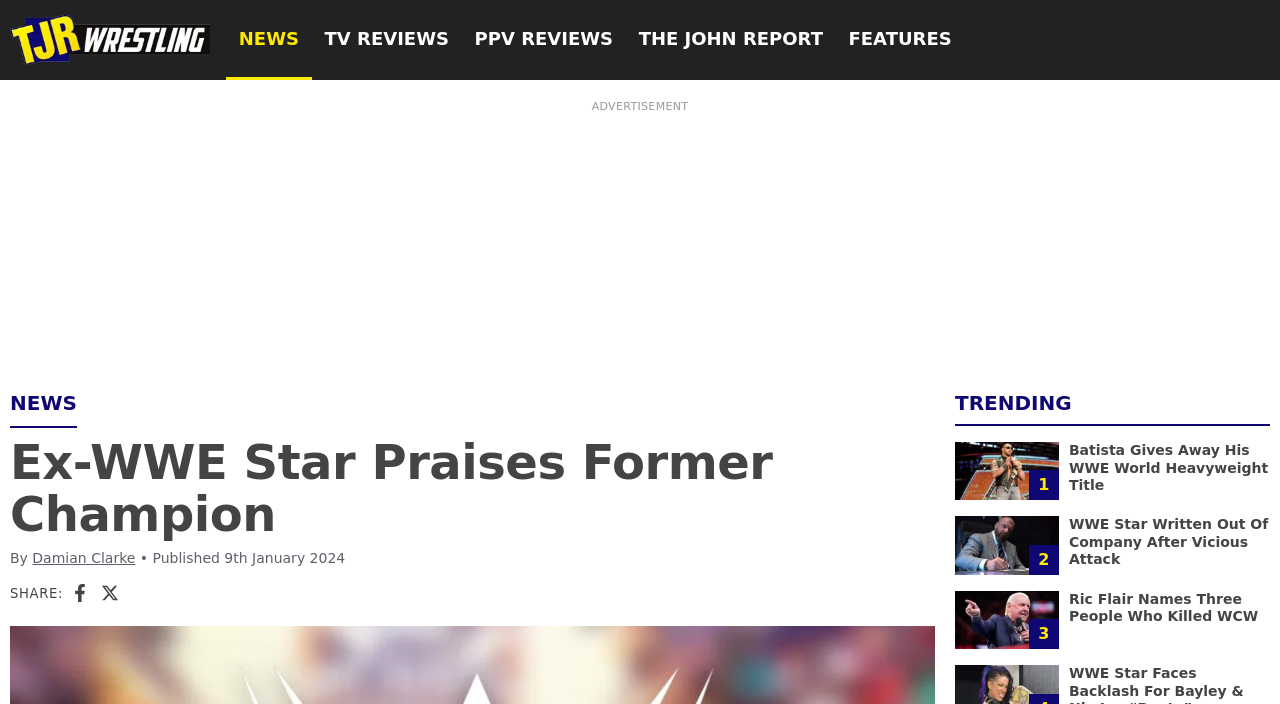Find the bounding box coordinates for the element that must be clicked to complete the instruction: "Read the article about Ex-WWE Star Praises Former Champion". The coordinates should be four float numbers between 0 and 1, indicated as [left, top, right, bottom].

[0.008, 0.619, 0.73, 0.769]